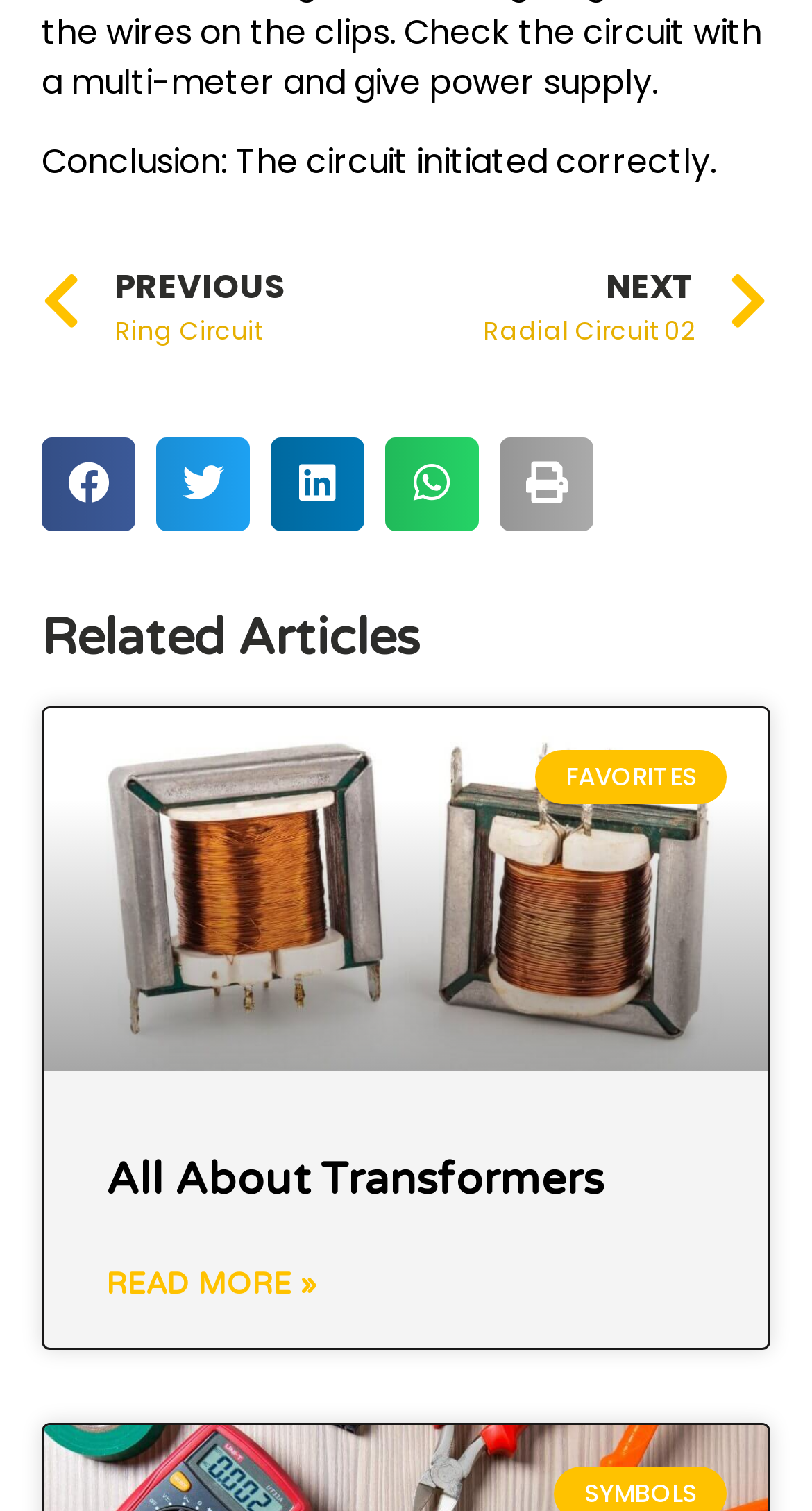Please specify the bounding box coordinates of the region to click in order to perform the following instruction: "Click on the 'All About Transformers' article".

[0.131, 0.763, 0.744, 0.798]